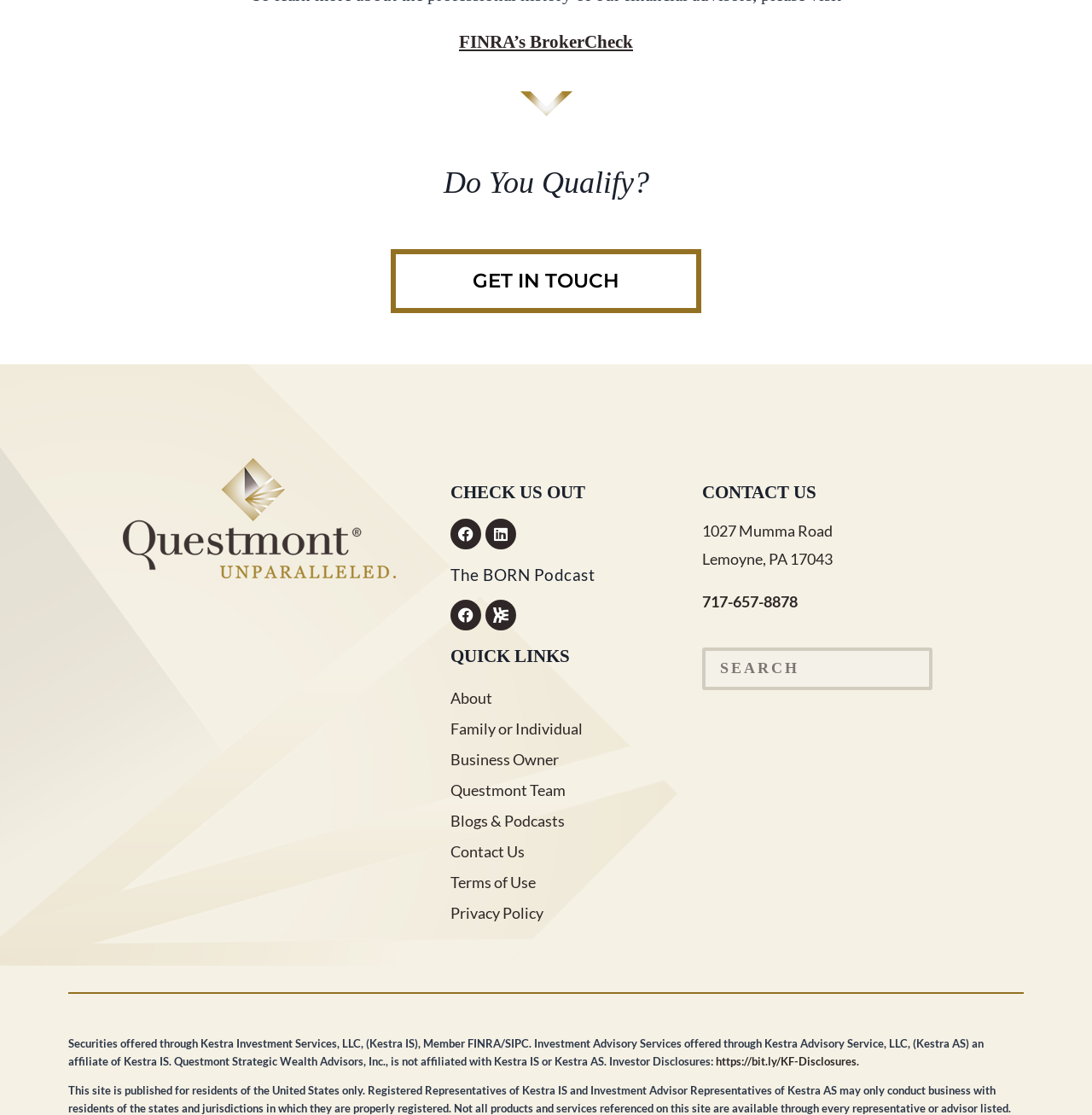Extract the bounding box coordinates for the described element: "Get In Touch". The coordinates should be represented as four float numbers between 0 and 1: [left, top, right, bottom].

[0.358, 0.224, 0.642, 0.281]